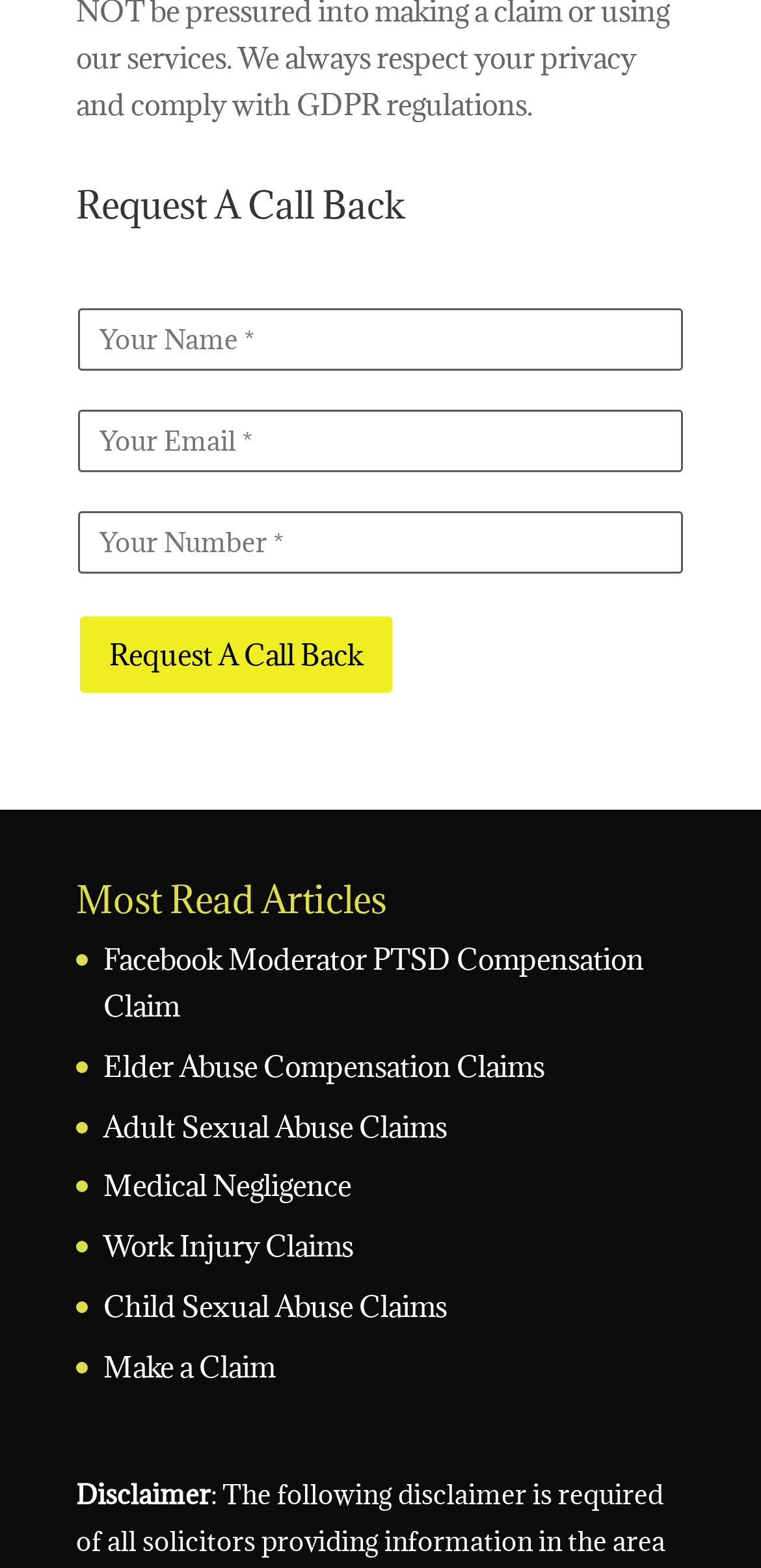What is the last link on the webpage?
Provide a detailed and extensive answer to the question.

The last link on the webpage is 'Make a Claim', which is located below the other article links and has a bounding box coordinate of [0.136, 0.86, 0.362, 0.883].